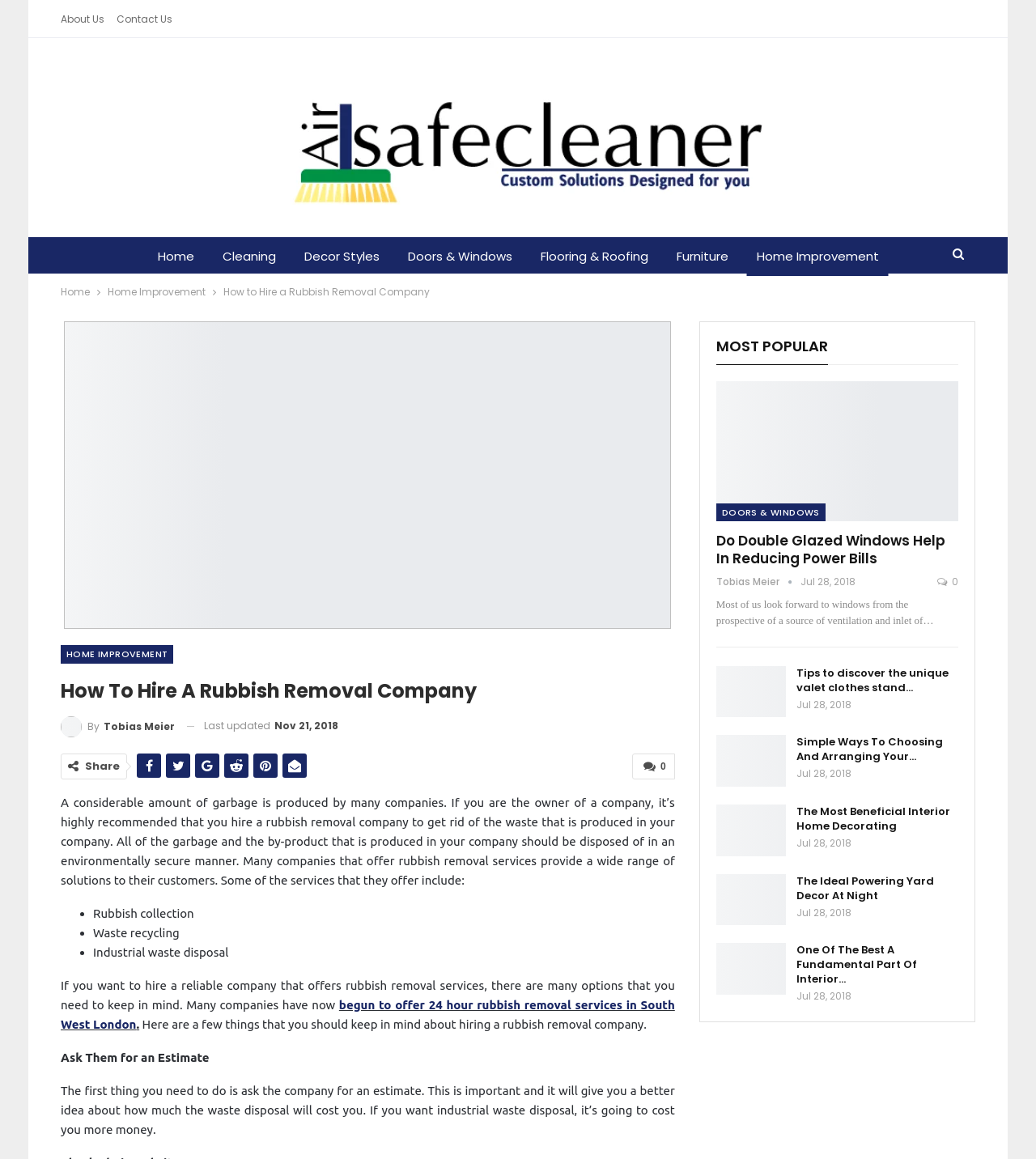Please provide a comprehensive response to the question below by analyzing the image: 
What type of windows are mentioned in the sidebar?

In the sidebar, there is a link to an article titled 'Do Double Glazed Windows Help In Reducing Power Bills', which suggests that the type of windows being referred to are double glazed windows.